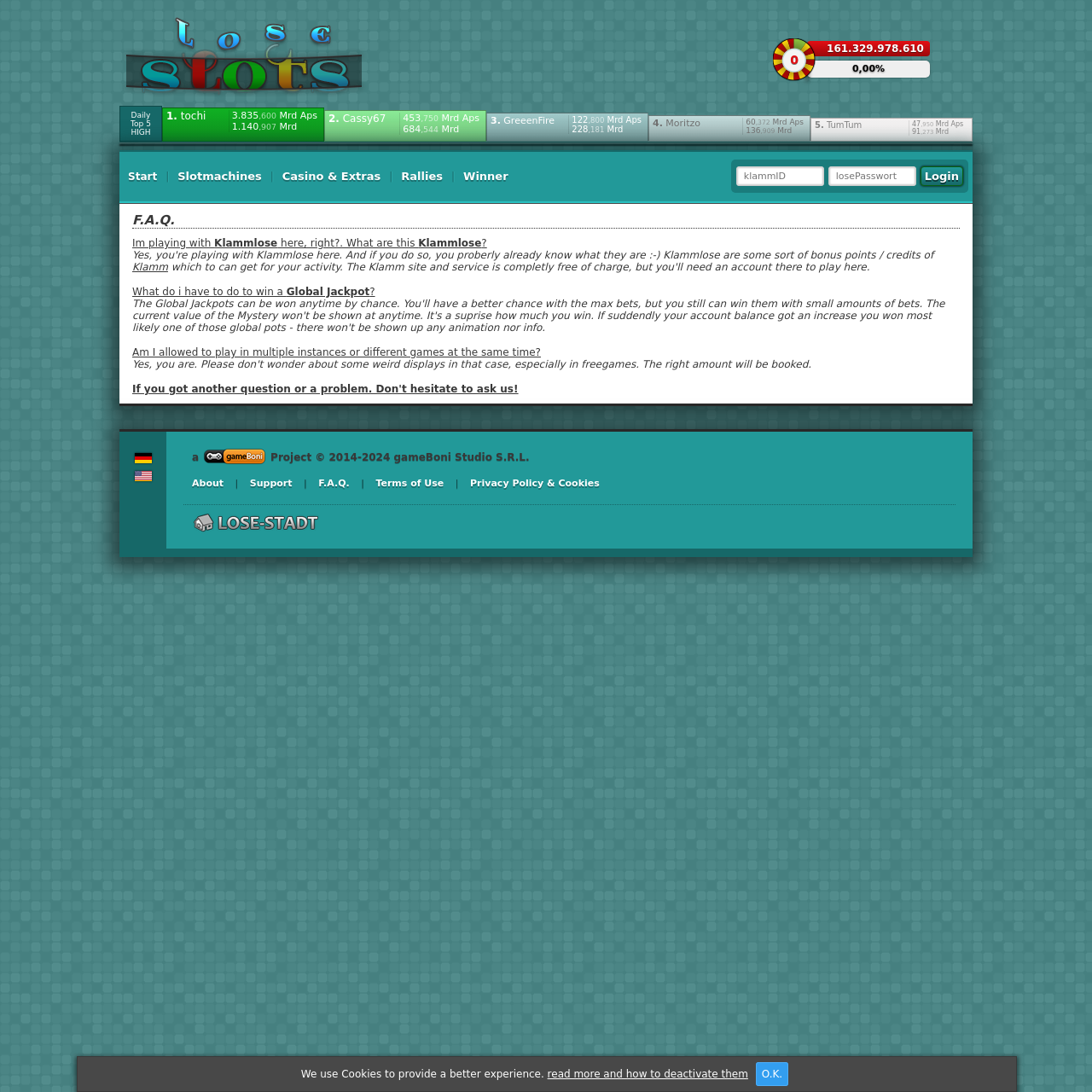Find the bounding box coordinates of the area that needs to be clicked in order to achieve the following instruction: "read the recent post about marble countertops". The coordinates should be specified as four float numbers between 0 and 1, i.e., [left, top, right, bottom].

None